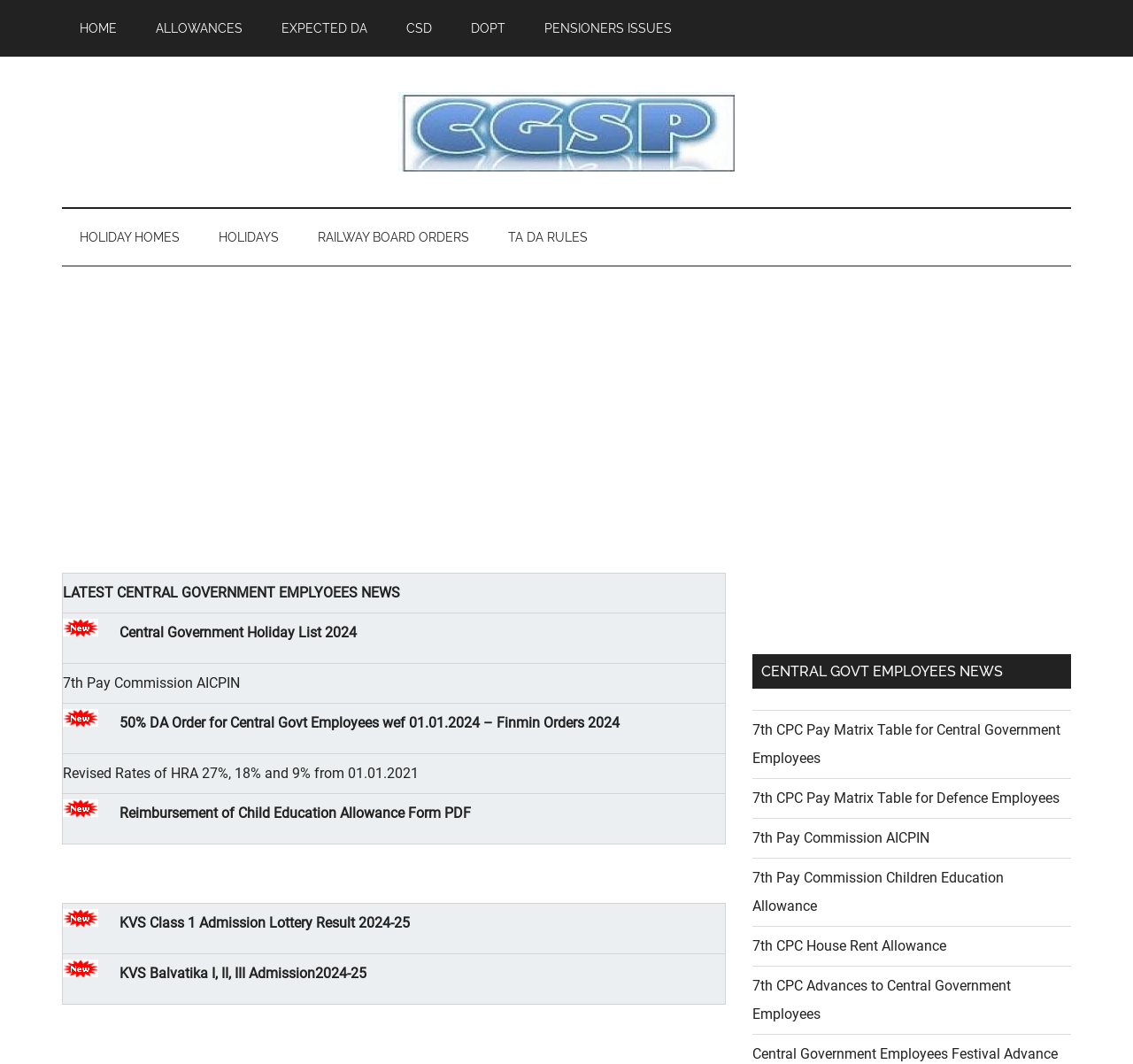Please find the bounding box coordinates of the clickable region needed to complete the following instruction: "Read the '7th Pay Commission AICPIN' article". The bounding box coordinates must consist of four float numbers between 0 and 1, i.e., [left, top, right, bottom].

[0.055, 0.634, 0.212, 0.65]